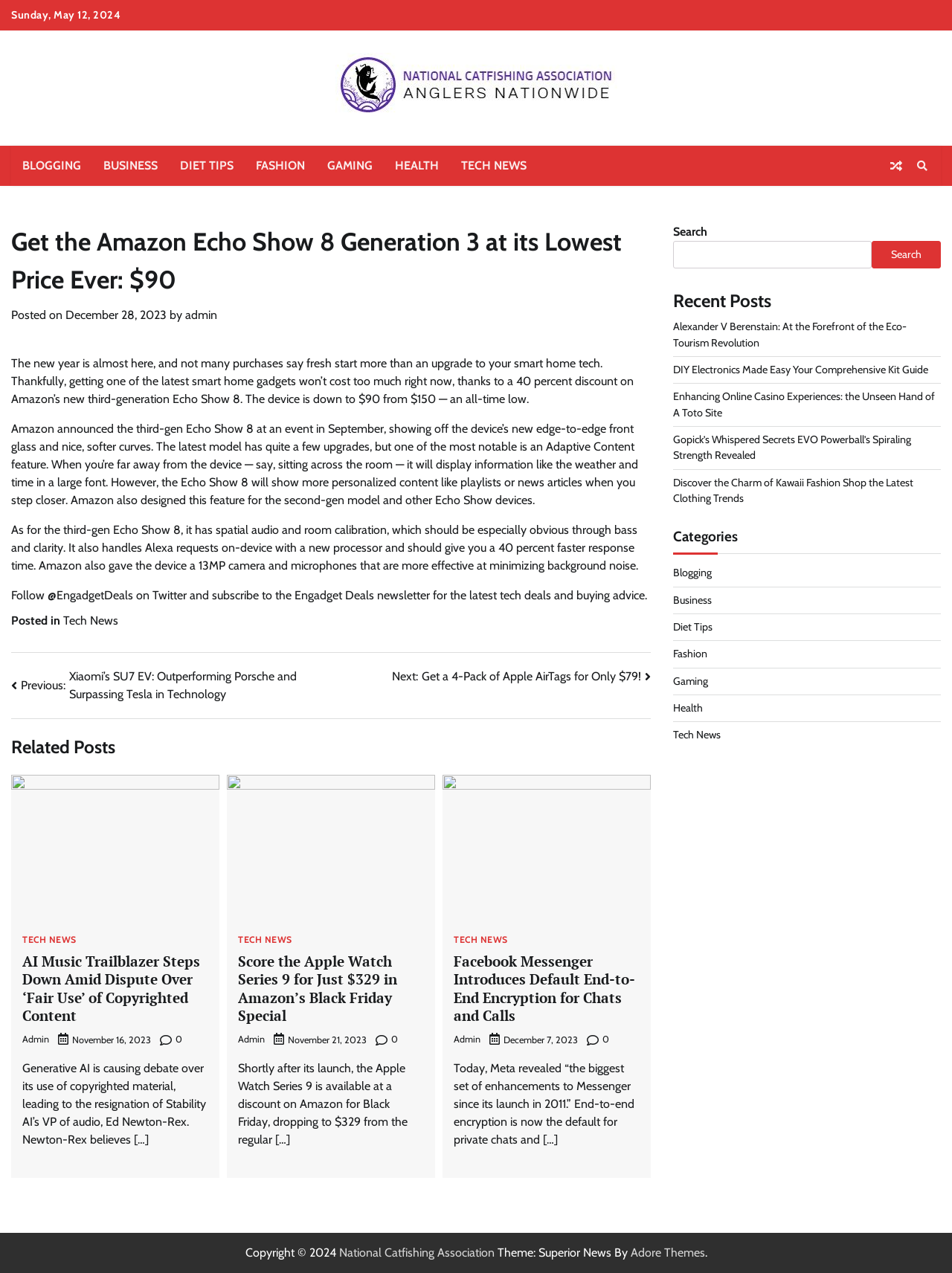Please identify the bounding box coordinates of the clickable element to fulfill the following instruction: "Search for something". The coordinates should be four float numbers between 0 and 1, i.e., [left, top, right, bottom].

[0.707, 0.189, 0.916, 0.211]